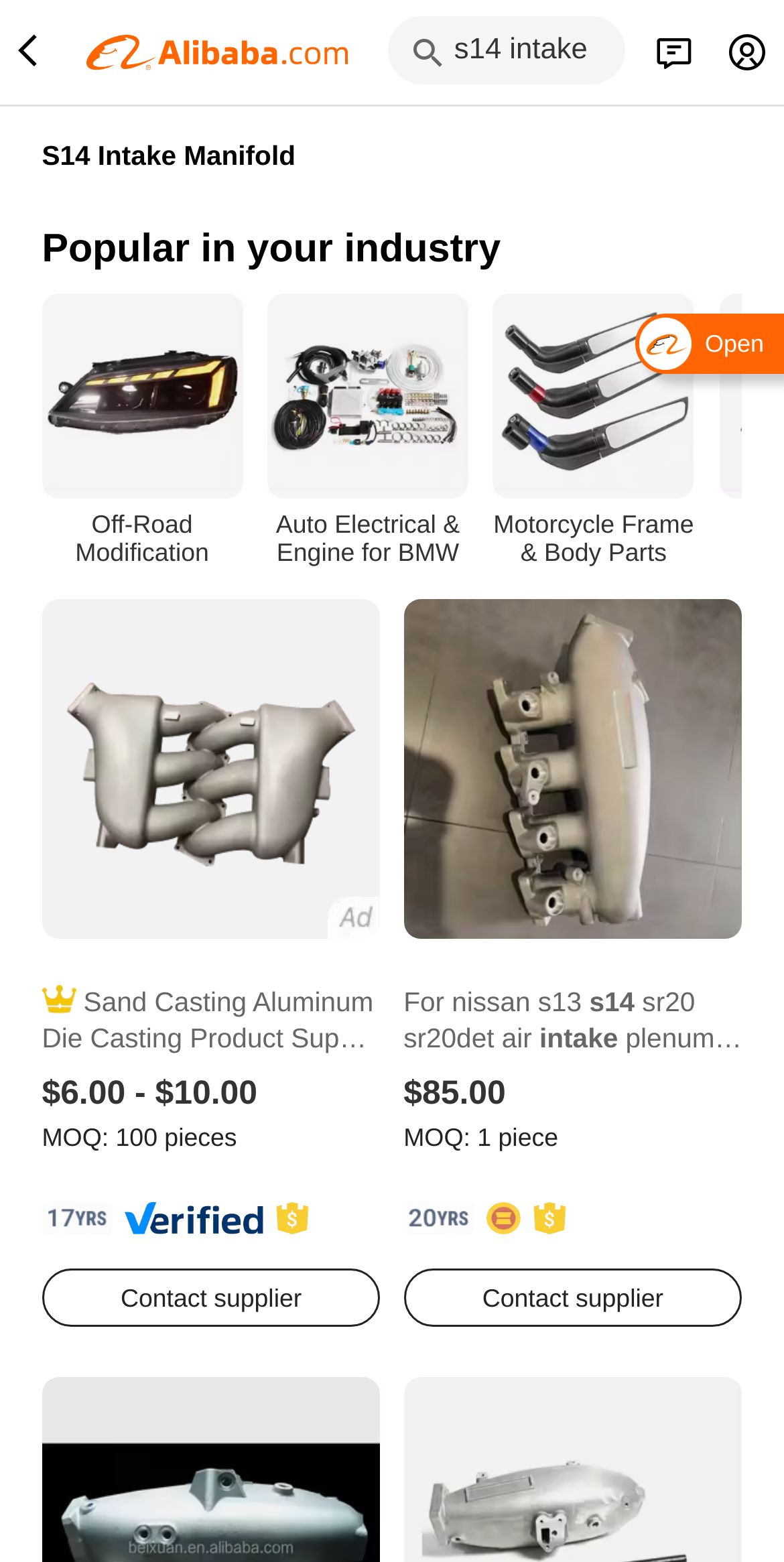Please provide the bounding box coordinates for the UI element as described: "Motorcycle Frame & Body Parts". The coordinates must be four floats between 0 and 1, represented as [left, top, right, bottom].

[0.629, 0.187, 0.885, 0.362]